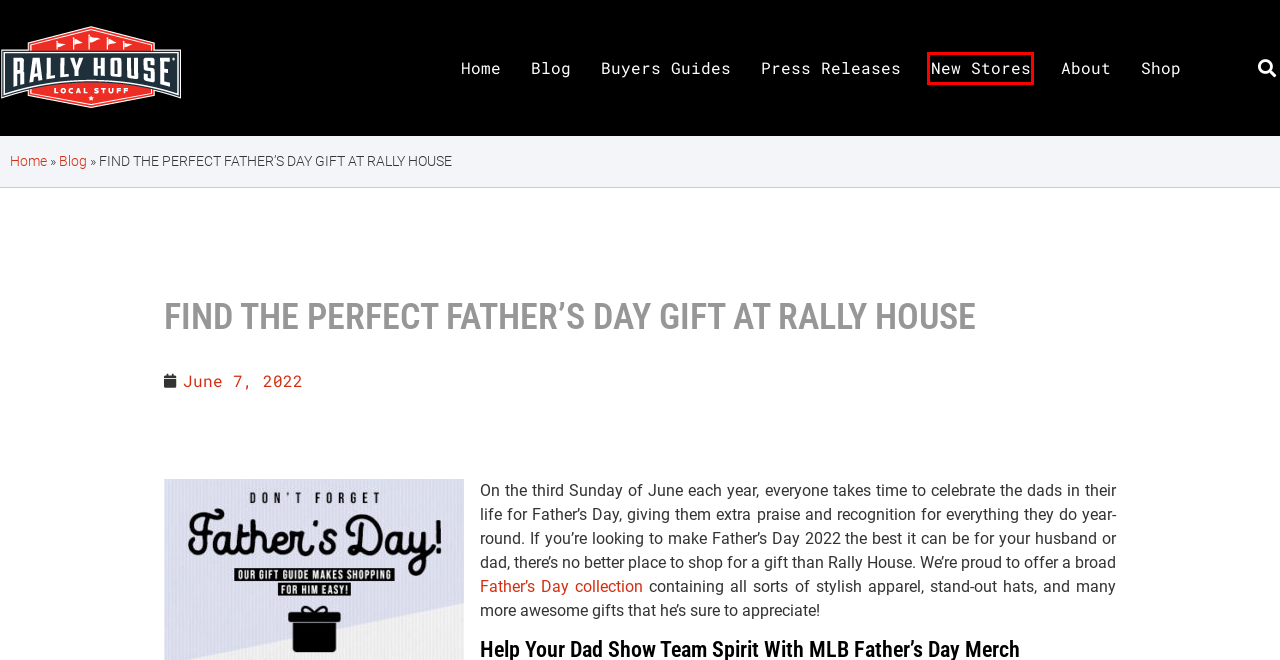Examine the screenshot of a webpage with a red rectangle bounding box. Select the most accurate webpage description that matches the new webpage after clicking the element within the bounding box. Here are the candidates:
A. NEW RALLY HOUSE STORE LANDS IN PHILADELPHIA MARKET - Rally House News
B. Press Releases - Rally House News
C. New Stores - Rally House News
D. Home - Rally House News
E. Buyers Guides - Rally House News
F. Blog Archives - Rally House News
G. Blog - Rally House News
H. About - Rally House News

C